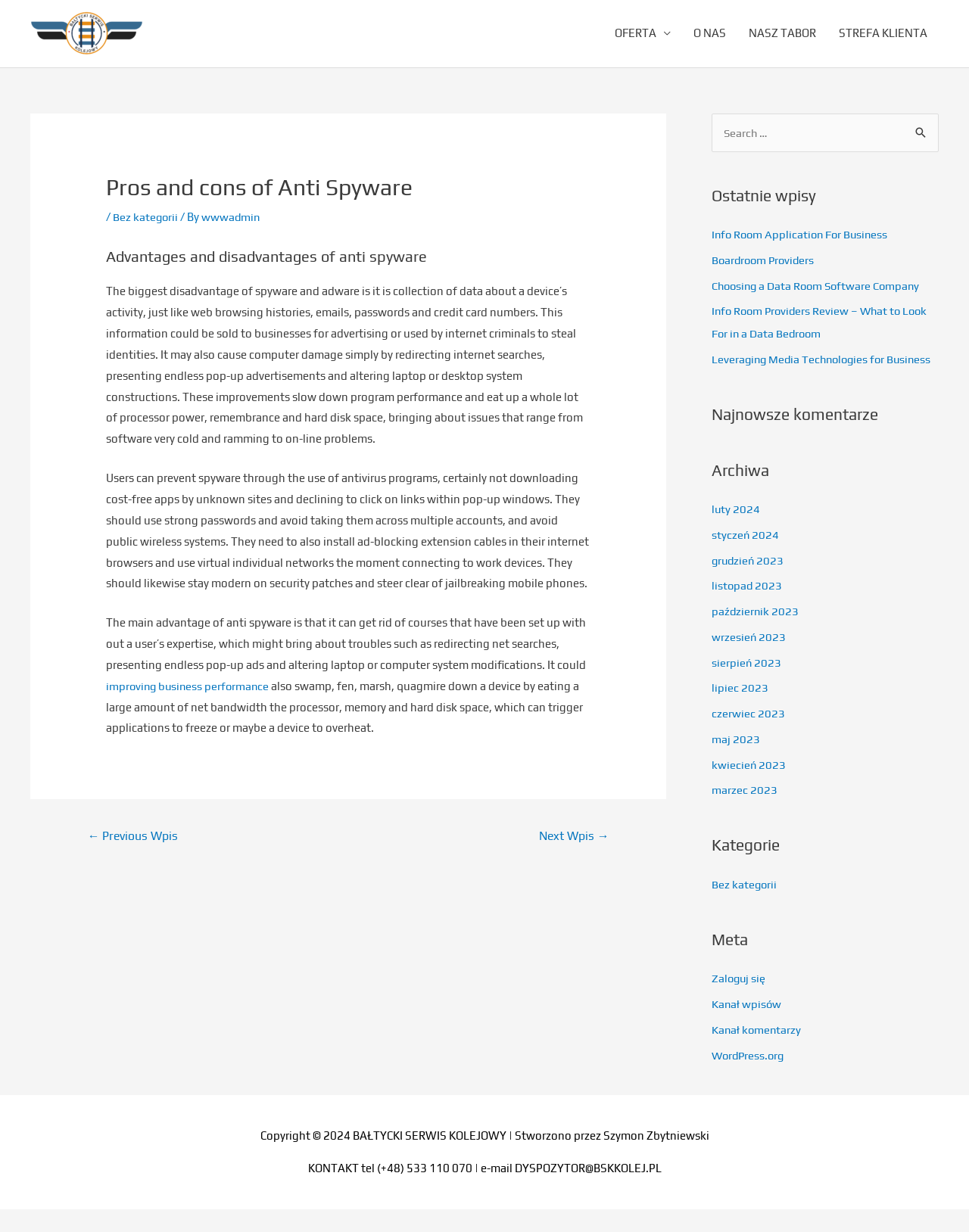Please find the bounding box coordinates of the element that needs to be clicked to perform the following instruction: "Click on the link to the previous post". The bounding box coordinates should be four float numbers between 0 and 1, represented as [left, top, right, bottom].

[0.072, 0.669, 0.204, 0.692]